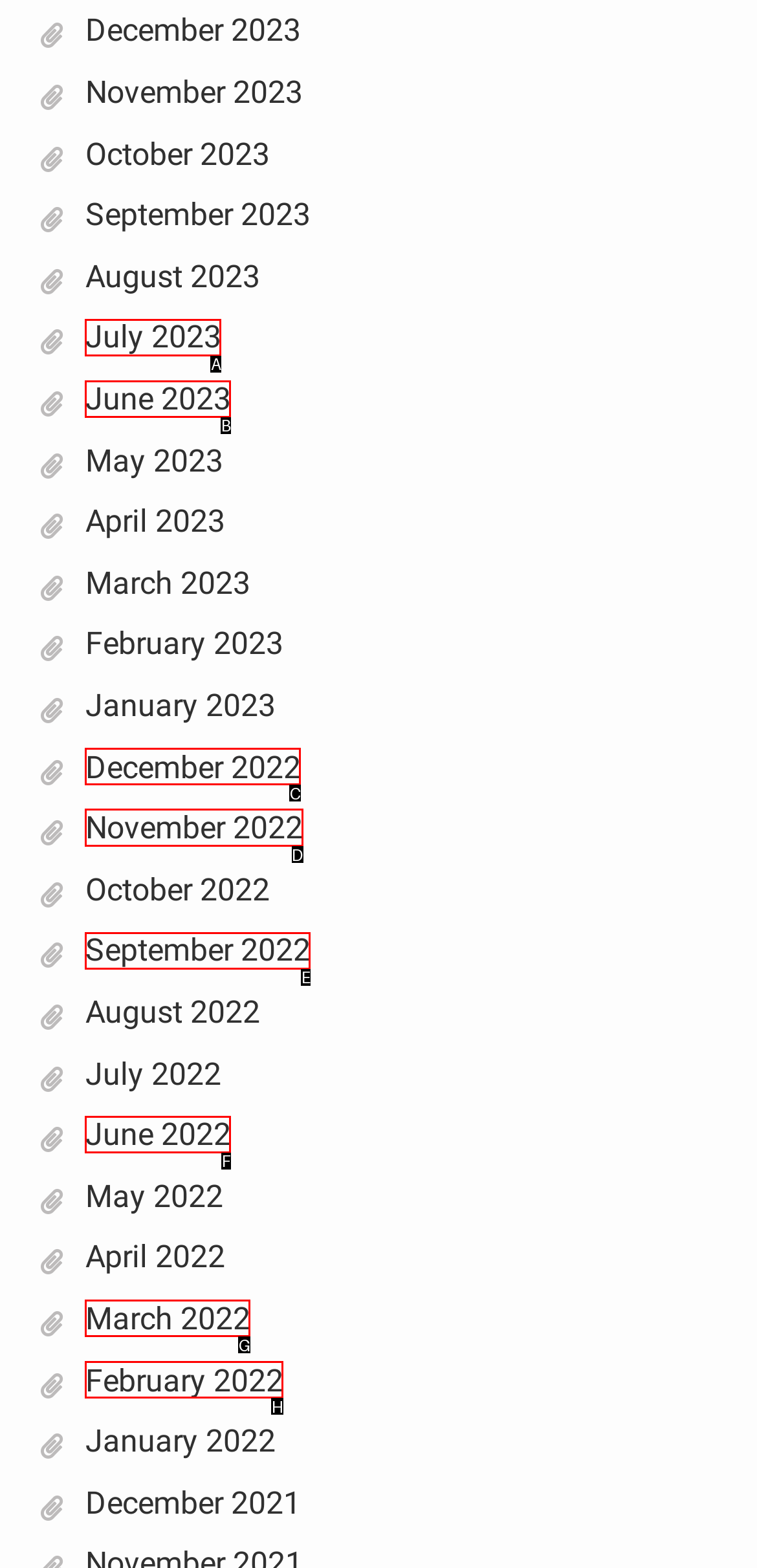Identify which lettered option completes the task: Go to November 2022. Provide the letter of the correct choice.

D